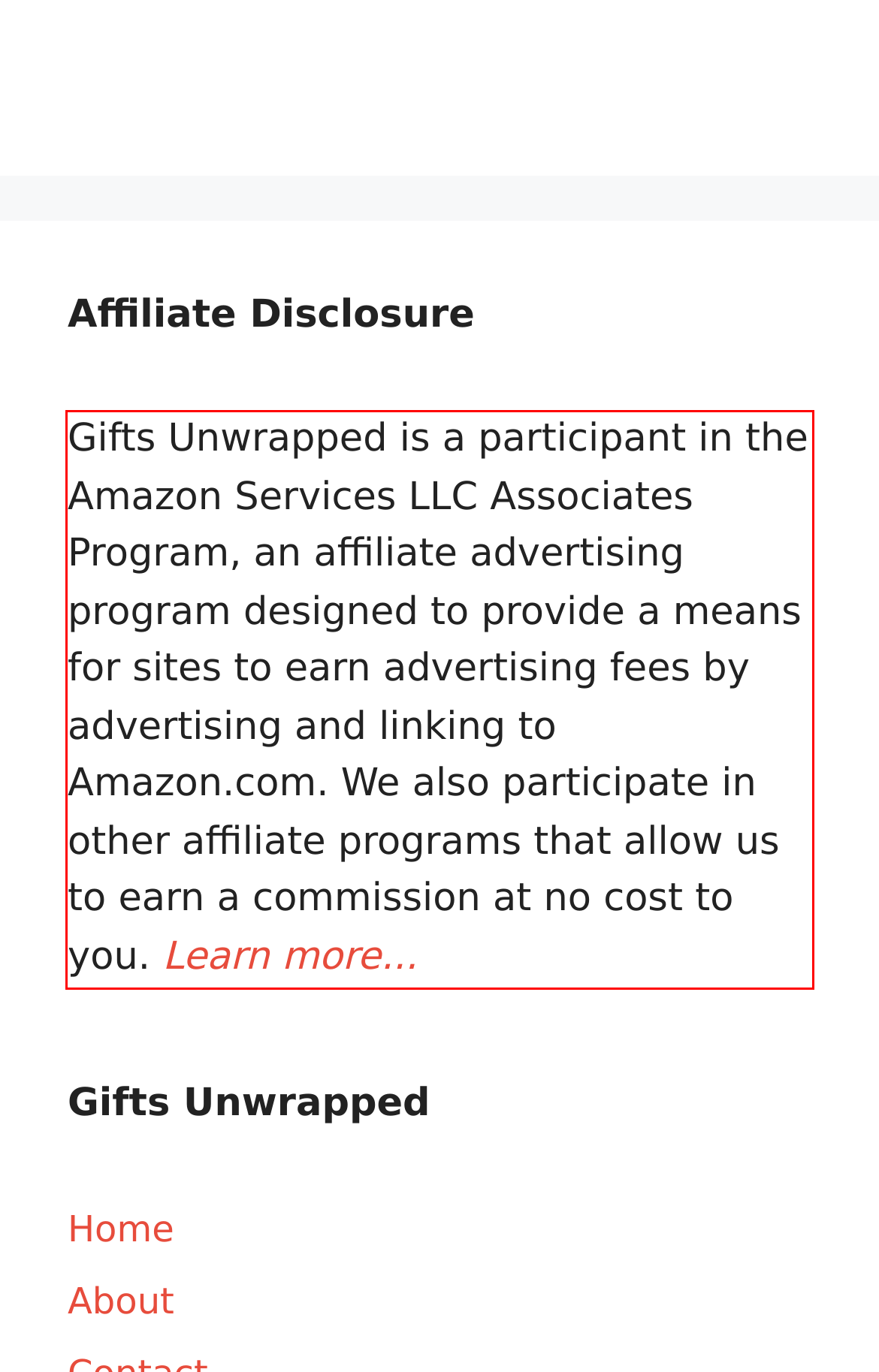Please perform OCR on the text within the red rectangle in the webpage screenshot and return the text content.

Gifts Unwrapped is a participant in the Amazon Services LLC Associates Program, an affiliate advertising program designed to provide a means for sites to earn advertising fees by advertising and linking to Amazon.com. We also participate in other affiliate programs that allow us to earn a commission at no cost to you. Learn more...